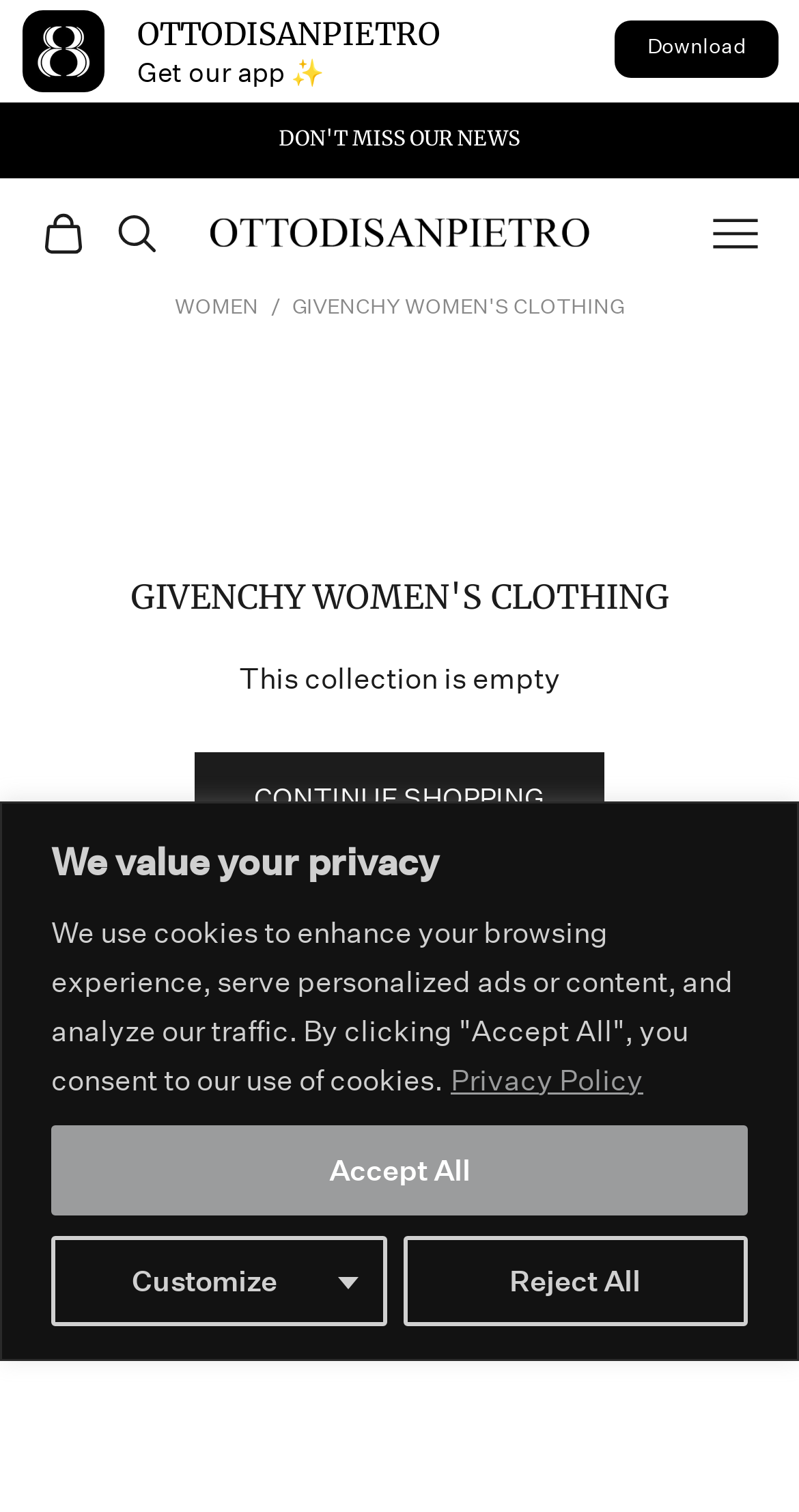What is the current collection status?
Please use the image to provide a one-word or short phrase answer.

empty